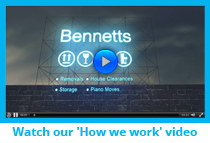Use a single word or phrase to answer this question: 
What services are offered by Bennetts Removals?

Removals, house clearances, storage, piano moves